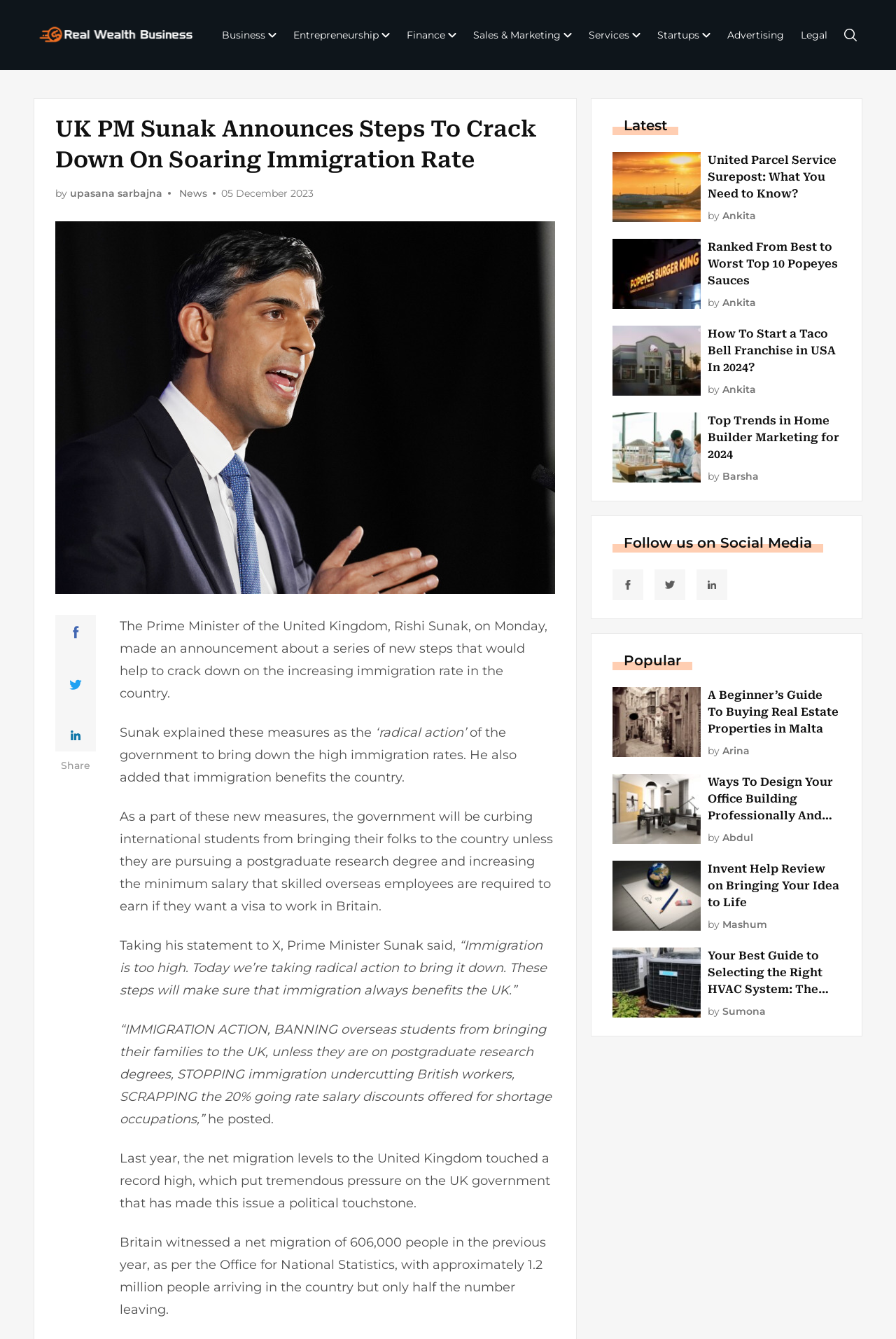What is the name of the UK Prime Minister mentioned in the article?
Look at the screenshot and provide an in-depth answer.

The article mentions the UK Prime Minister, Rishi Sunak, who made an announcement about new steps to crack down on the increasing immigration rate in the country.